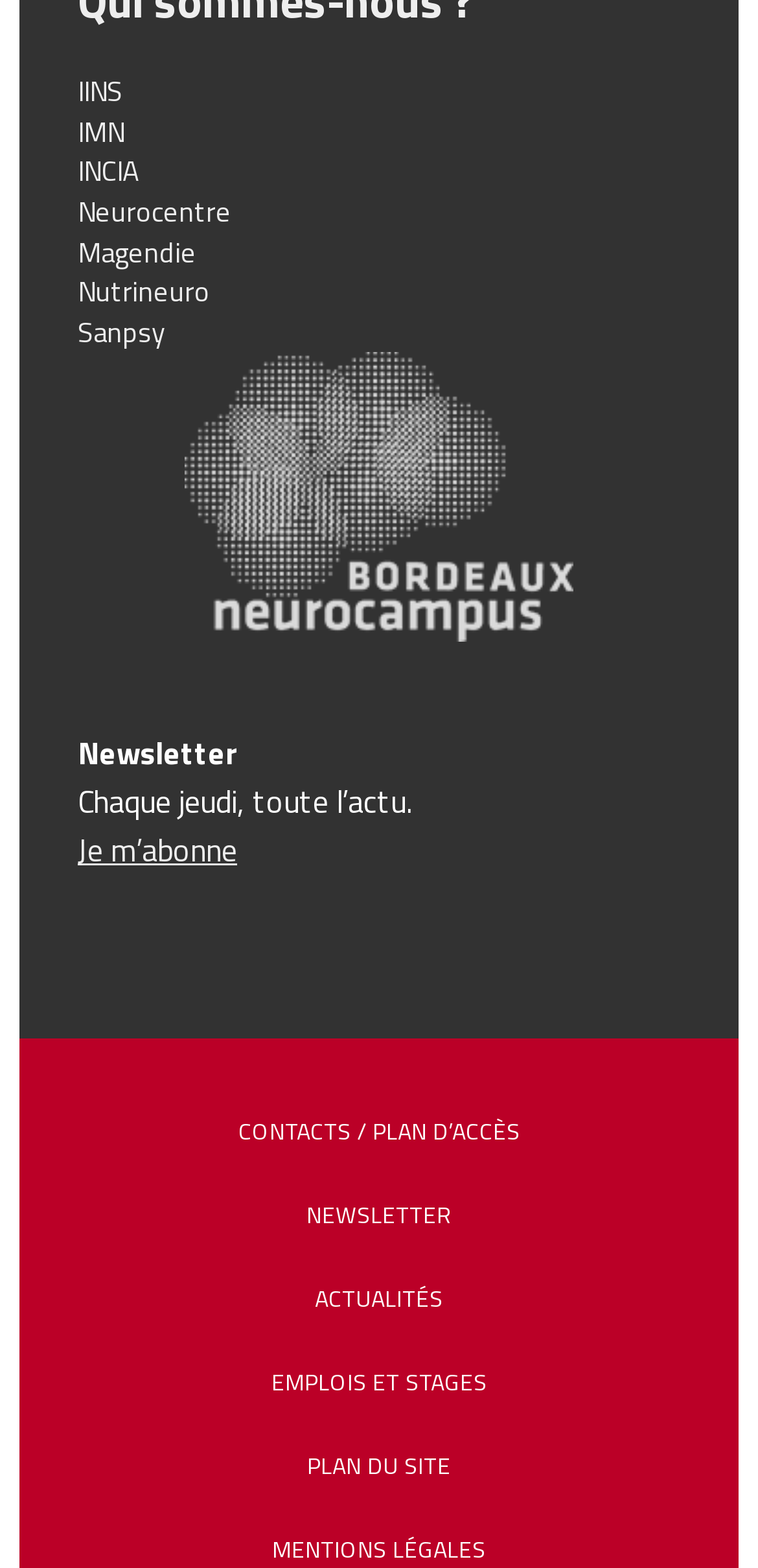How many columns are in the footer section?
Please provide a single word or phrase answer based on the image.

3